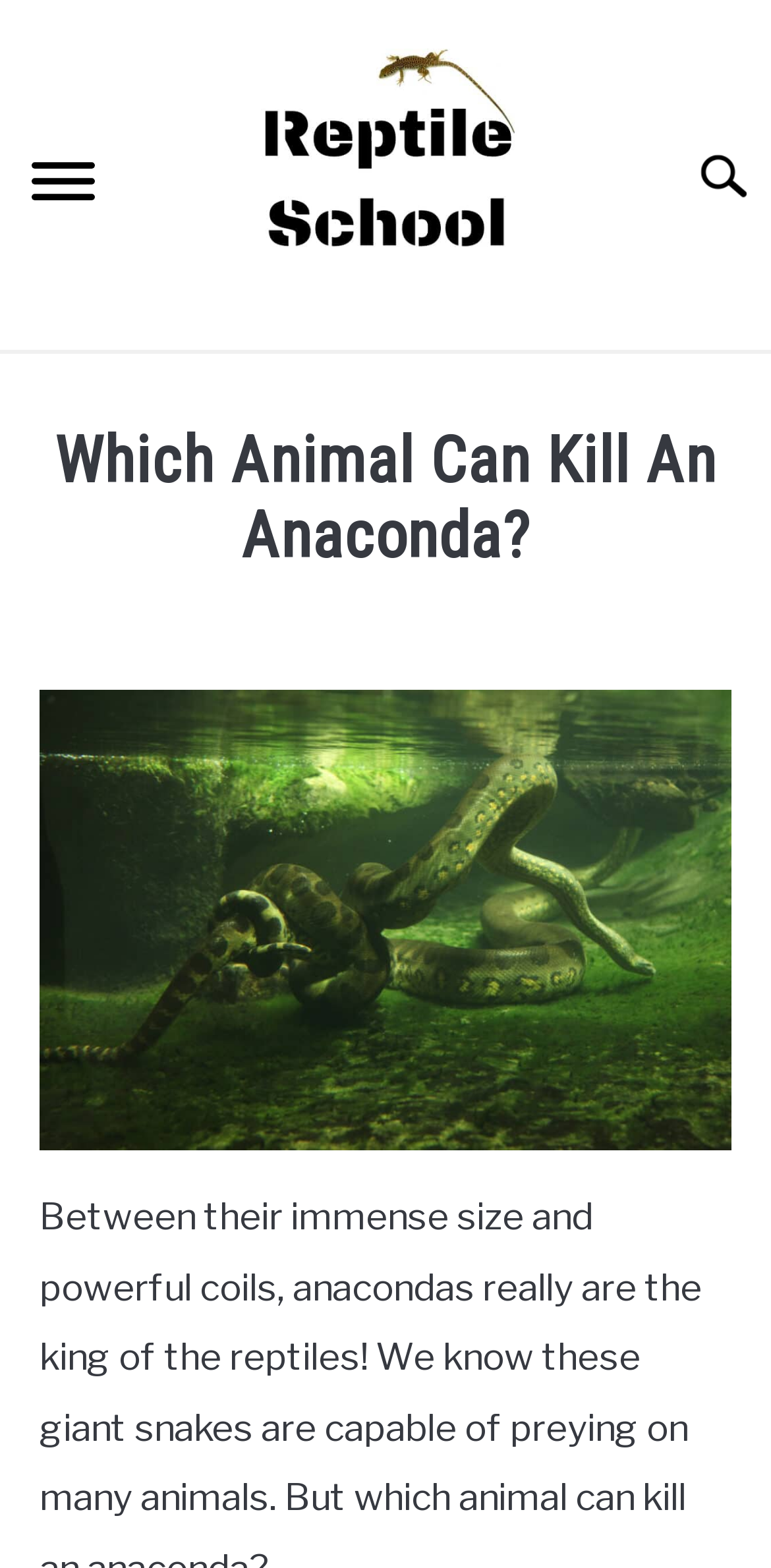What is the topic of the article?
Respond to the question with a well-detailed and thorough answer.

I found the answer by looking at the heading 'Which Animal Can Kill An Anaconda?' which is the main topic of the article.